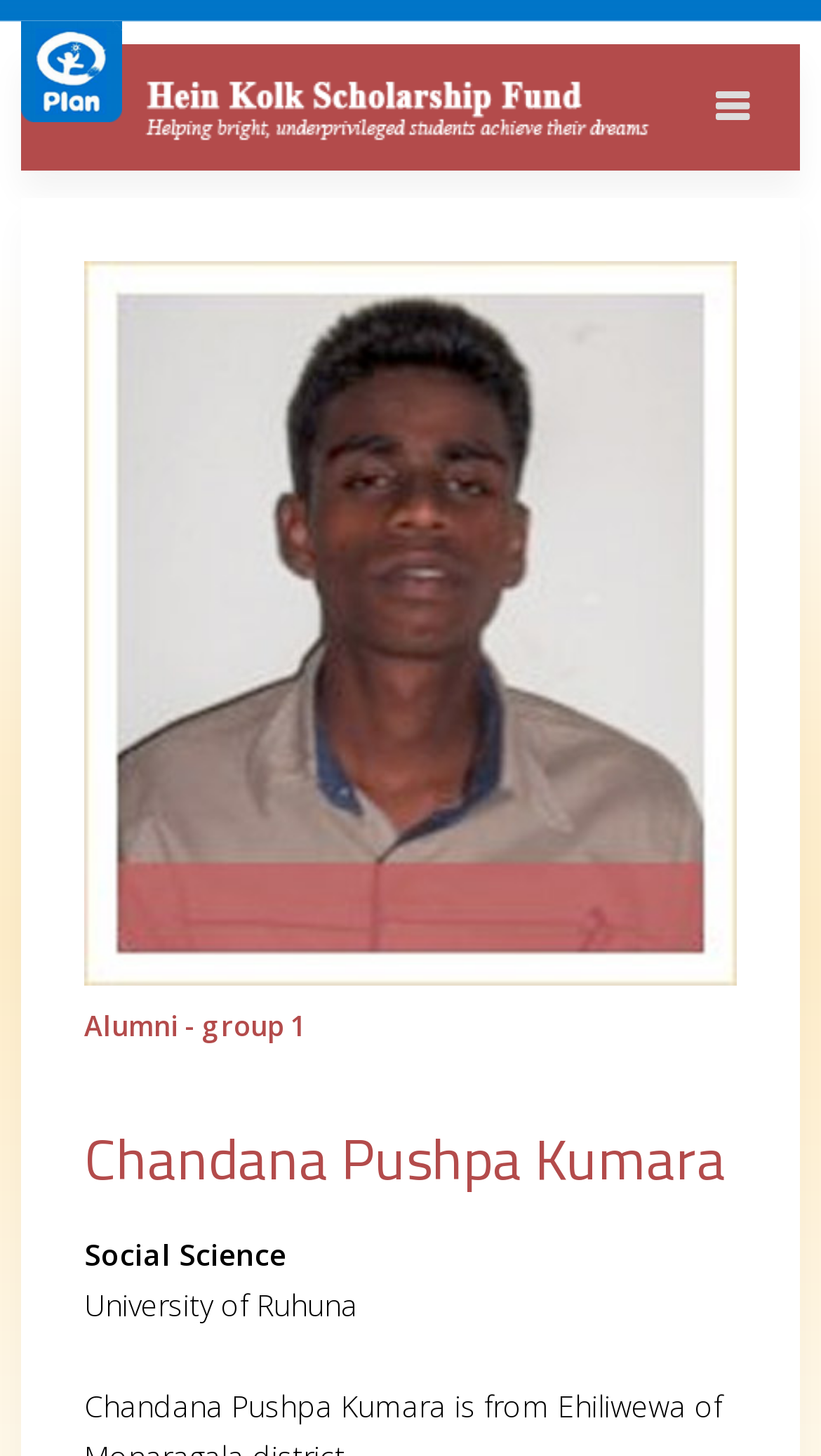Using the format (top-left x, top-left y, bottom-right x, bottom-right y), provide the bounding box coordinates for the described UI element. All values should be floating point numbers between 0 and 1: Alumni - group 1

[0.103, 0.692, 0.372, 0.718]